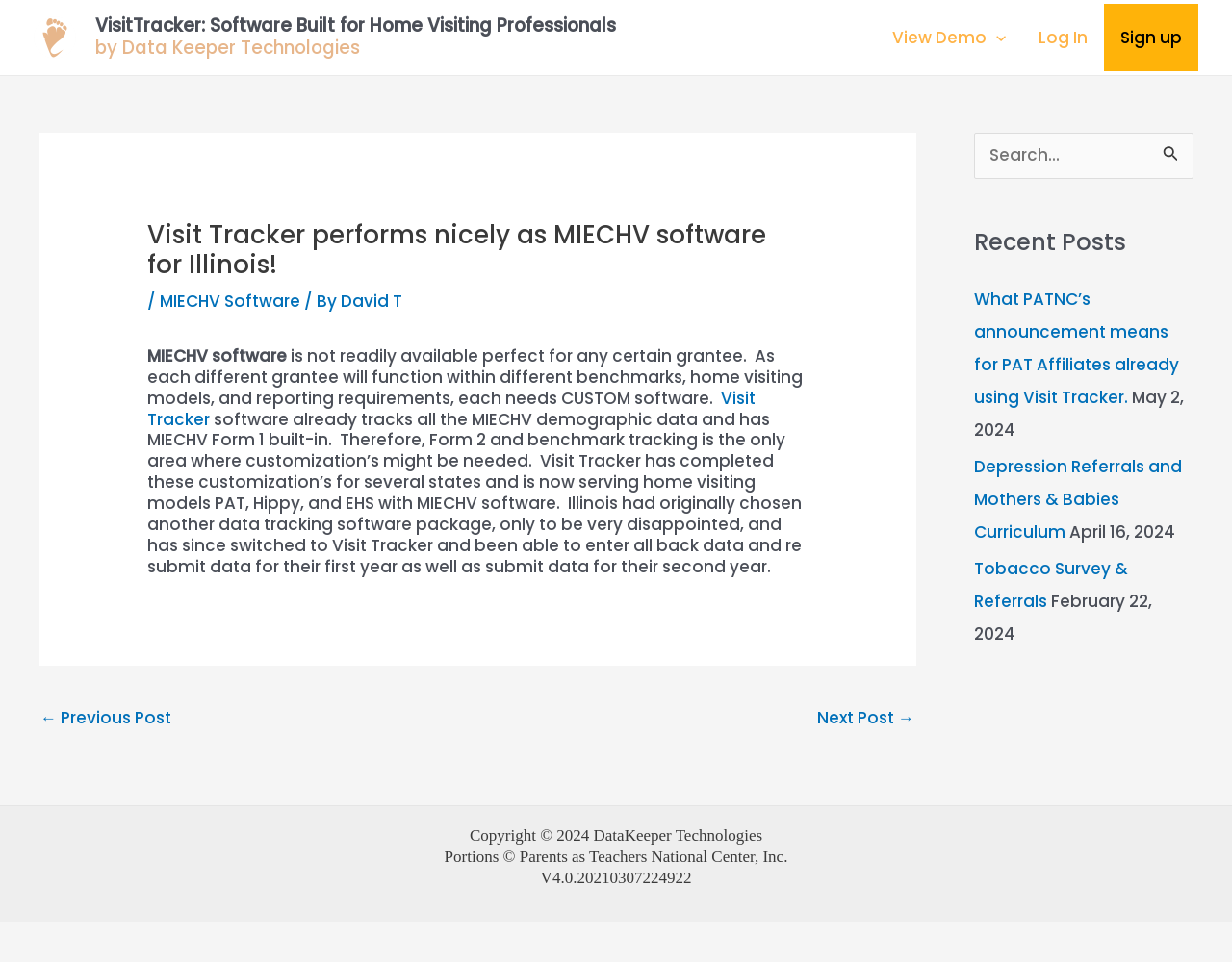Please determine the bounding box coordinates of the area that needs to be clicked to complete this task: 'Sign up'. The coordinates must be four float numbers between 0 and 1, formatted as [left, top, right, bottom].

[0.896, 0.004, 0.973, 0.074]